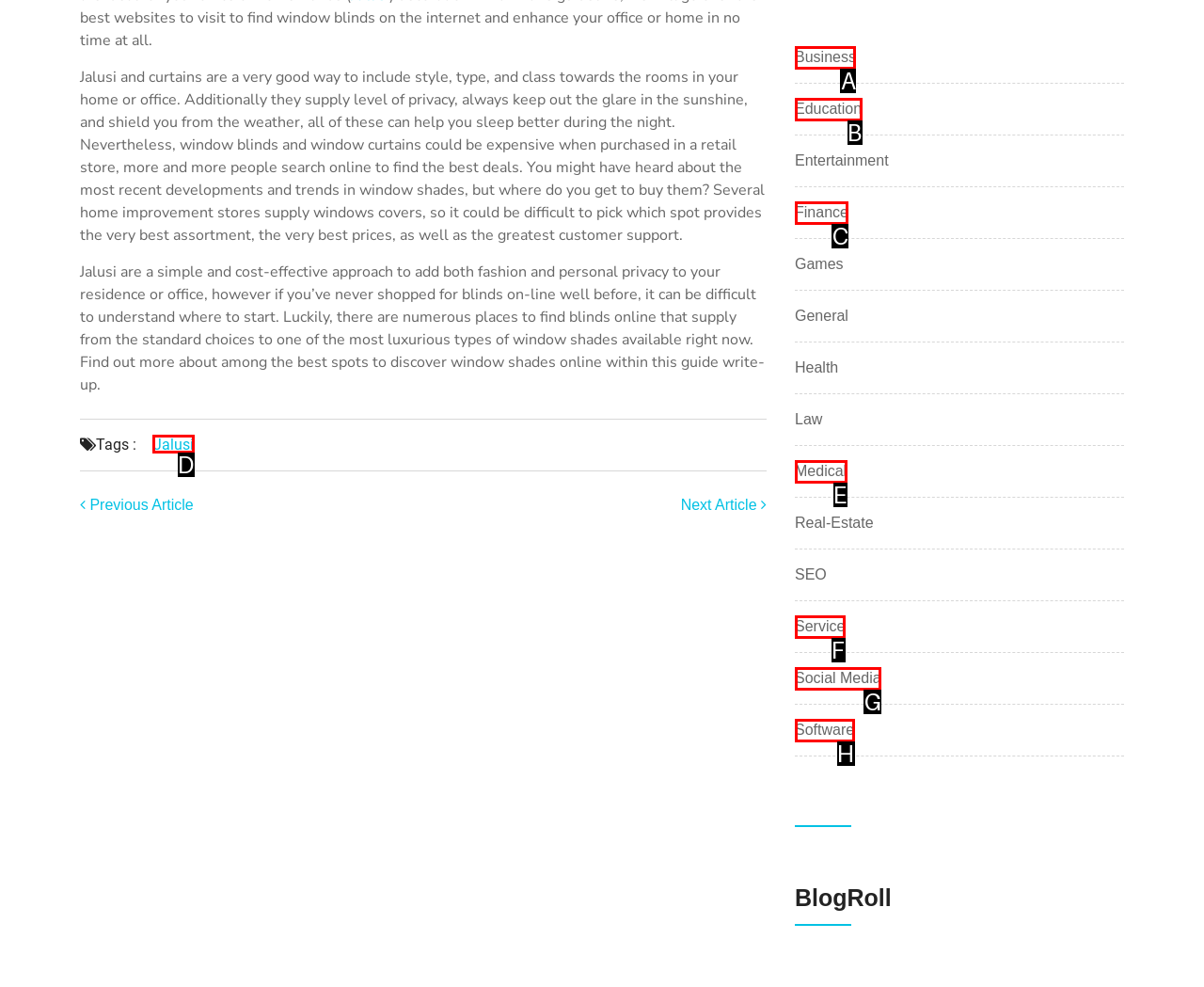Specify the letter of the UI element that should be clicked to achieve the following: Click on the 'Jalusi' tag
Provide the corresponding letter from the choices given.

D